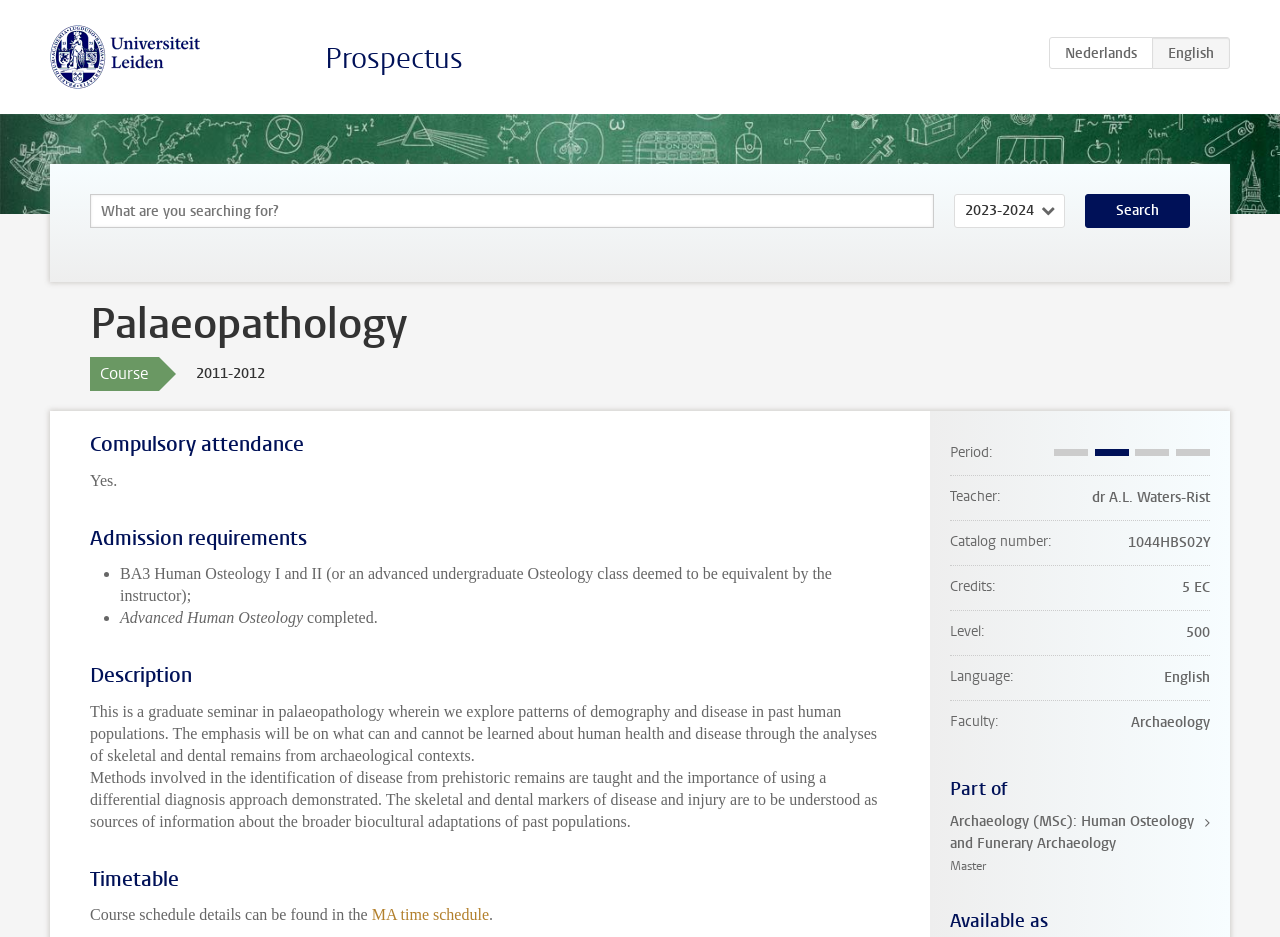Specify the bounding box coordinates of the area to click in order to follow the given instruction: "View the course description."

[0.07, 0.707, 0.695, 0.736]